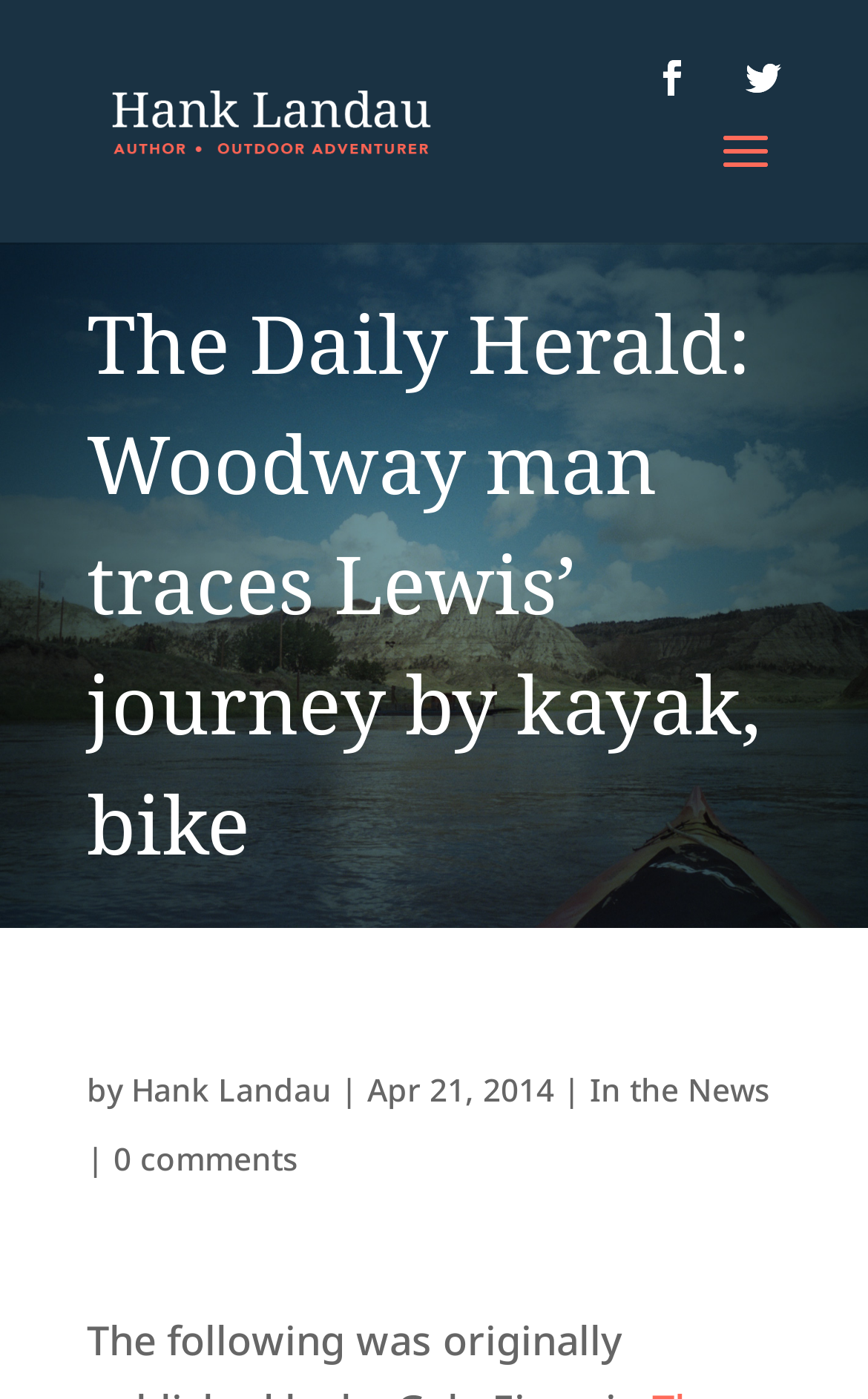Using the provided element description "alt="Hank Landau"", determine the bounding box coordinates of the UI element.

[0.113, 0.064, 0.513, 0.102]